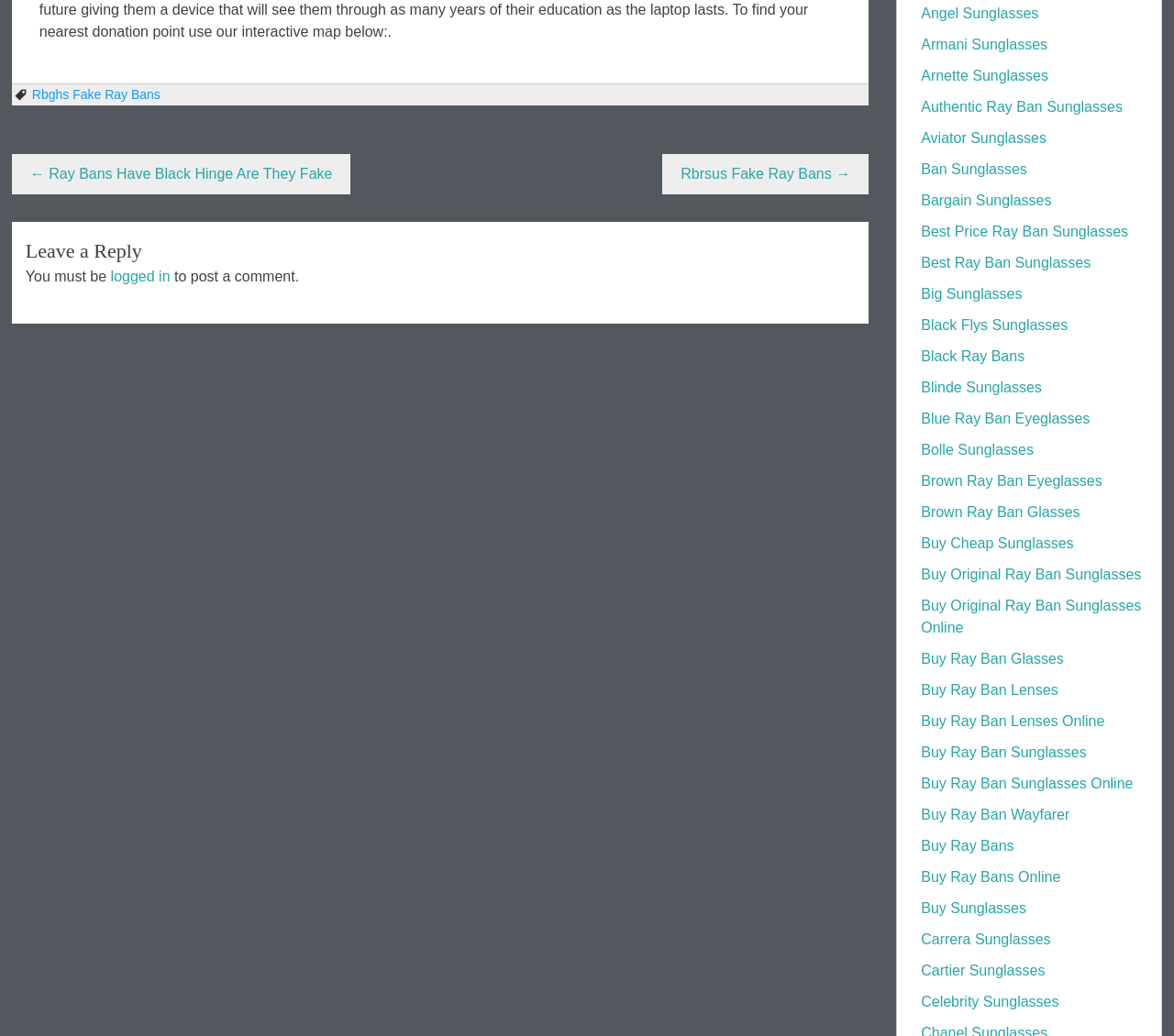Refer to the image and offer a detailed explanation in response to the question: How many links are listed on the right side of the webpage?

The webpage has a list of links on the right side, starting from 'Angel Sunglasses' to 'Celebrity Sunglasses', which can be counted to be 28 links in total.